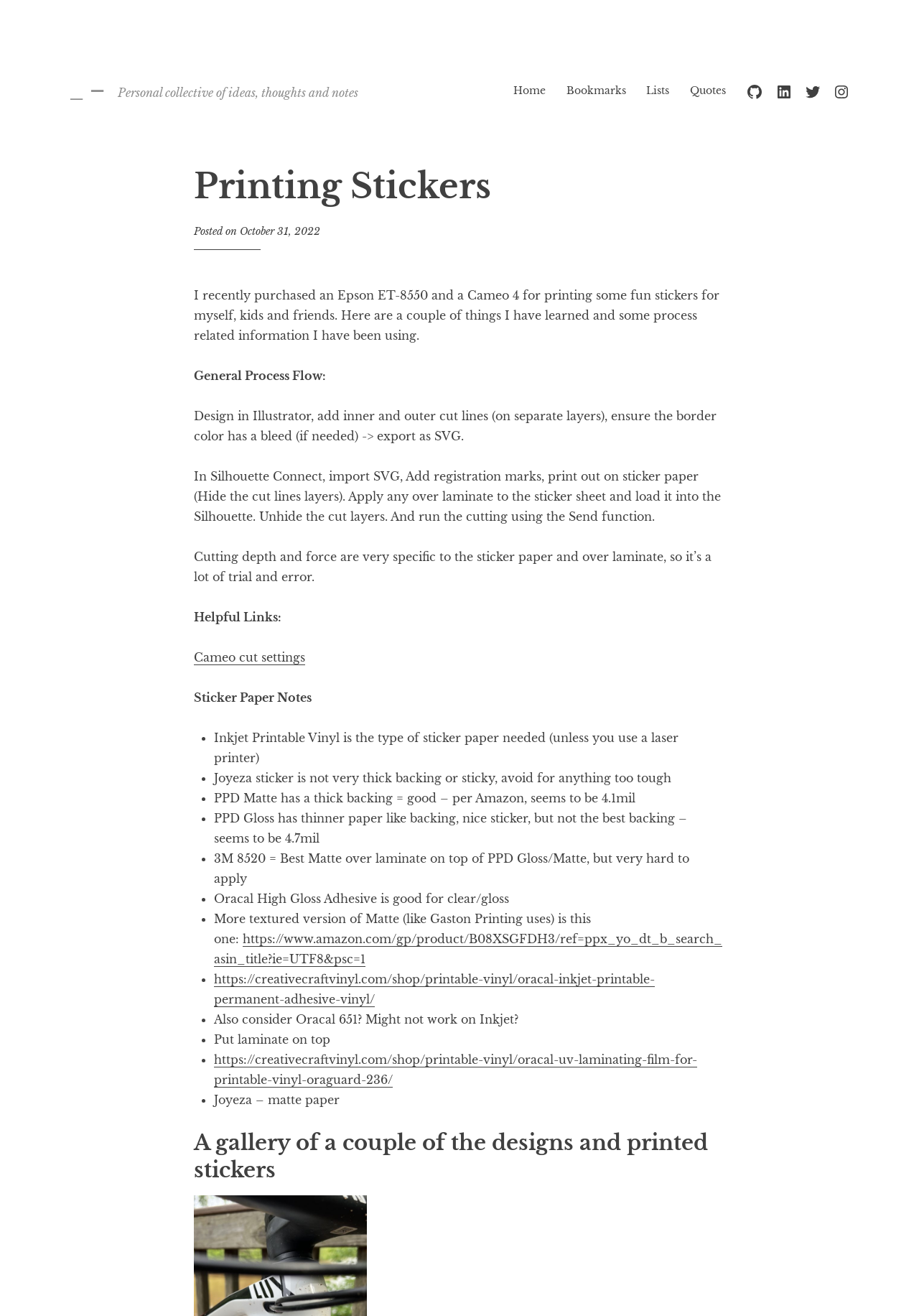Determine the coordinates of the bounding box for the clickable area needed to execute this instruction: "Click on the 'Bookmarks' link".

[0.616, 0.064, 0.681, 0.074]